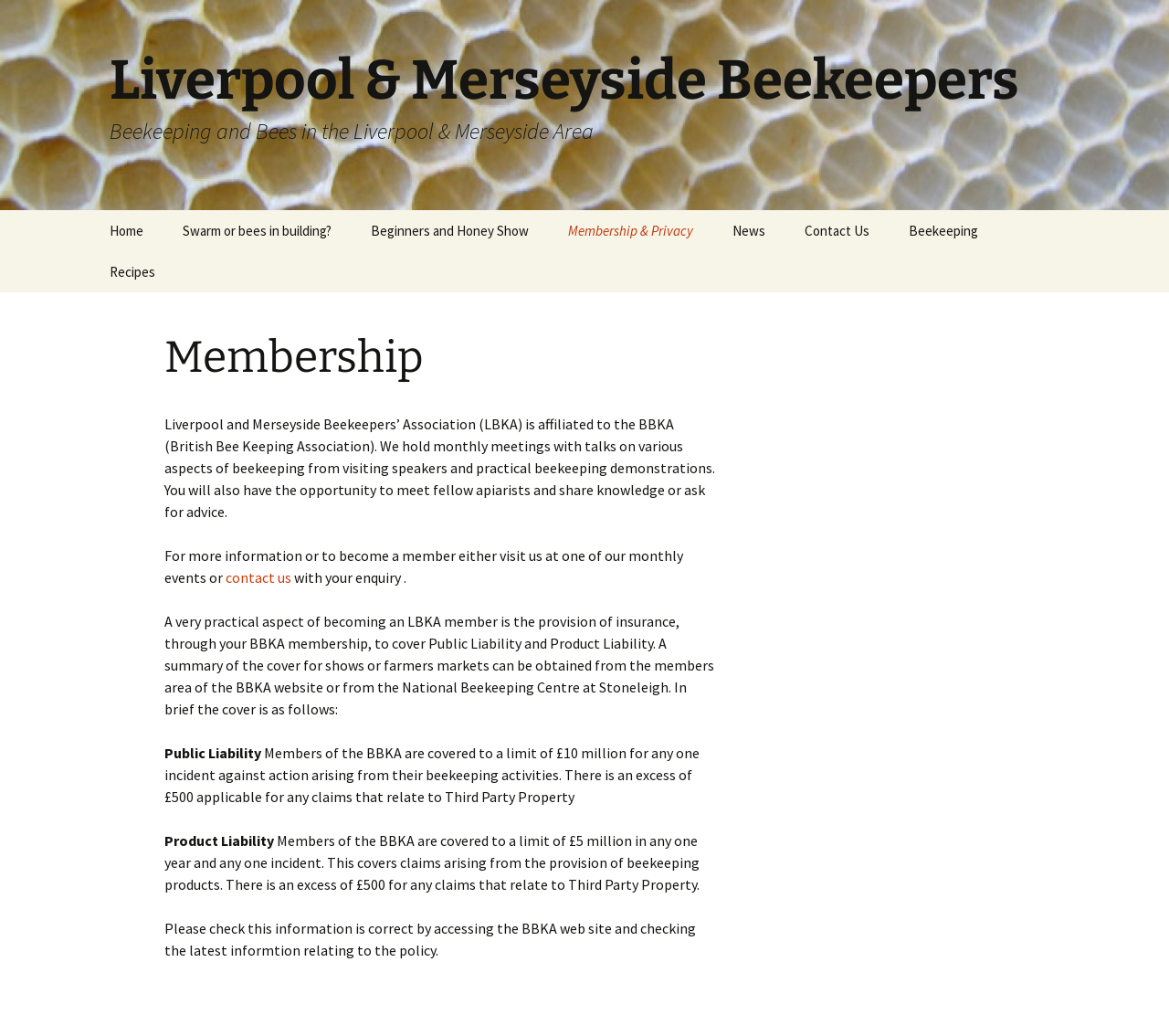Locate and extract the text of the main heading on the webpage.

Liverpool & Merseyside Beekeepers